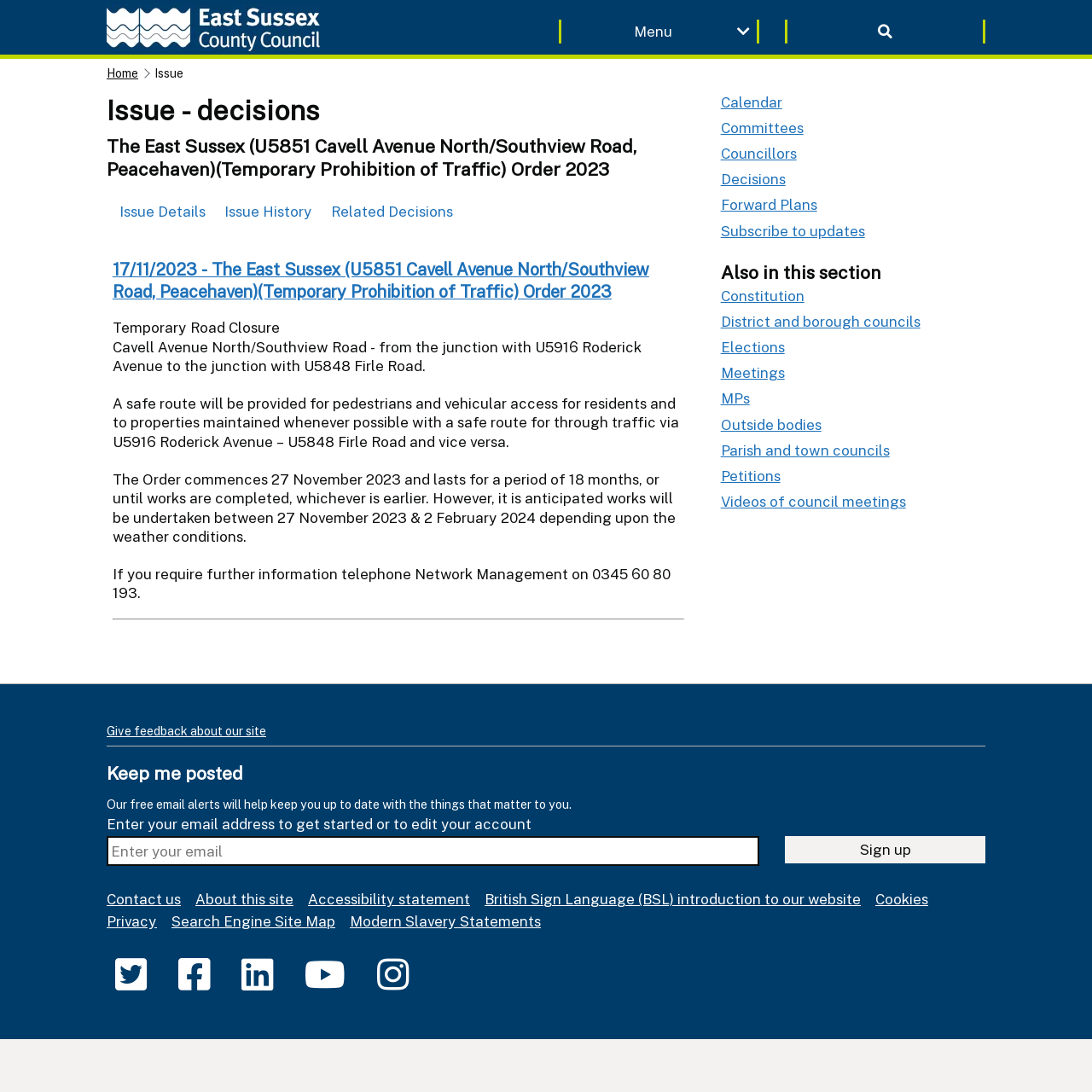Could you indicate the bounding box coordinates of the region to click in order to complete this instruction: "Search for something".

[0.719, 0.018, 0.902, 0.04]